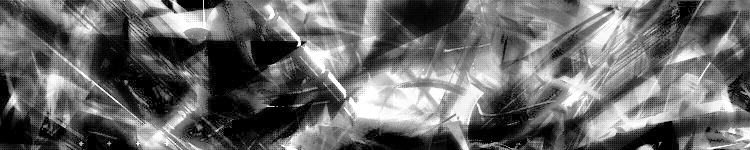Describe all the elements in the image extensively.

This abstract image features a dynamic interplay of black and white textures, creating a sense of movement and complexity. The composition is marked by sharp lines and intricate patterns that suggest a chaotic but captivating arrangement. Light contrasts with darkness, enhancing the depth and dimensionality of the piece. This visual element establishes an energetic atmosphere, likely intended to evoke emotions of intrigue and curiosity, aligning with the creative and narrative themes associated with the content on the webpage, titled "Jedi Buttercup -- Fiction, Links & More." The overall effect is both striking and thought-provoking, inviting viewers to explore the layers of meaning within.